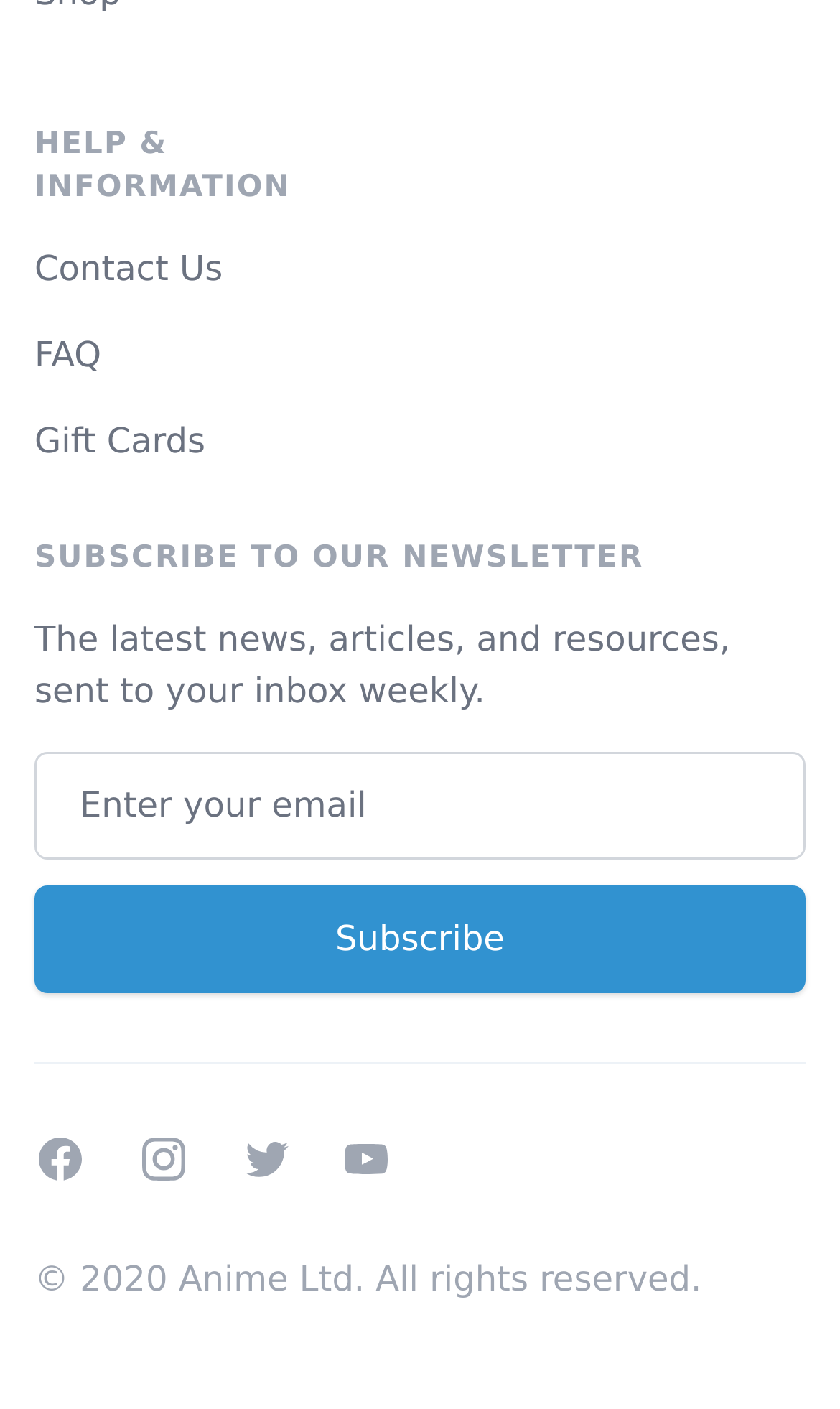Please mark the bounding box coordinates of the area that should be clicked to carry out the instruction: "Browse Biomedical products".

None